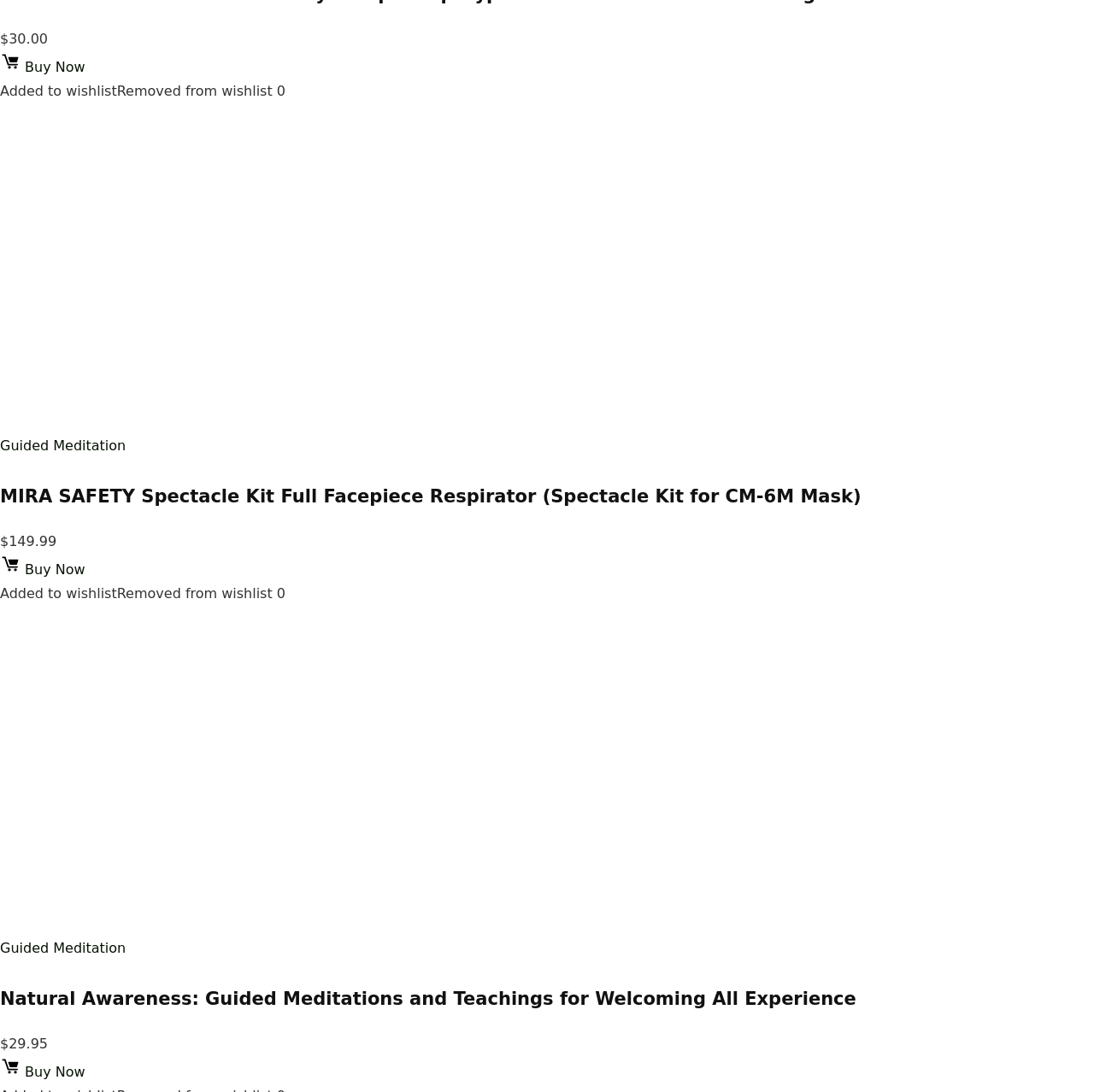How many products are displayed on this page?
Using the image as a reference, answer the question with a short word or phrase.

3